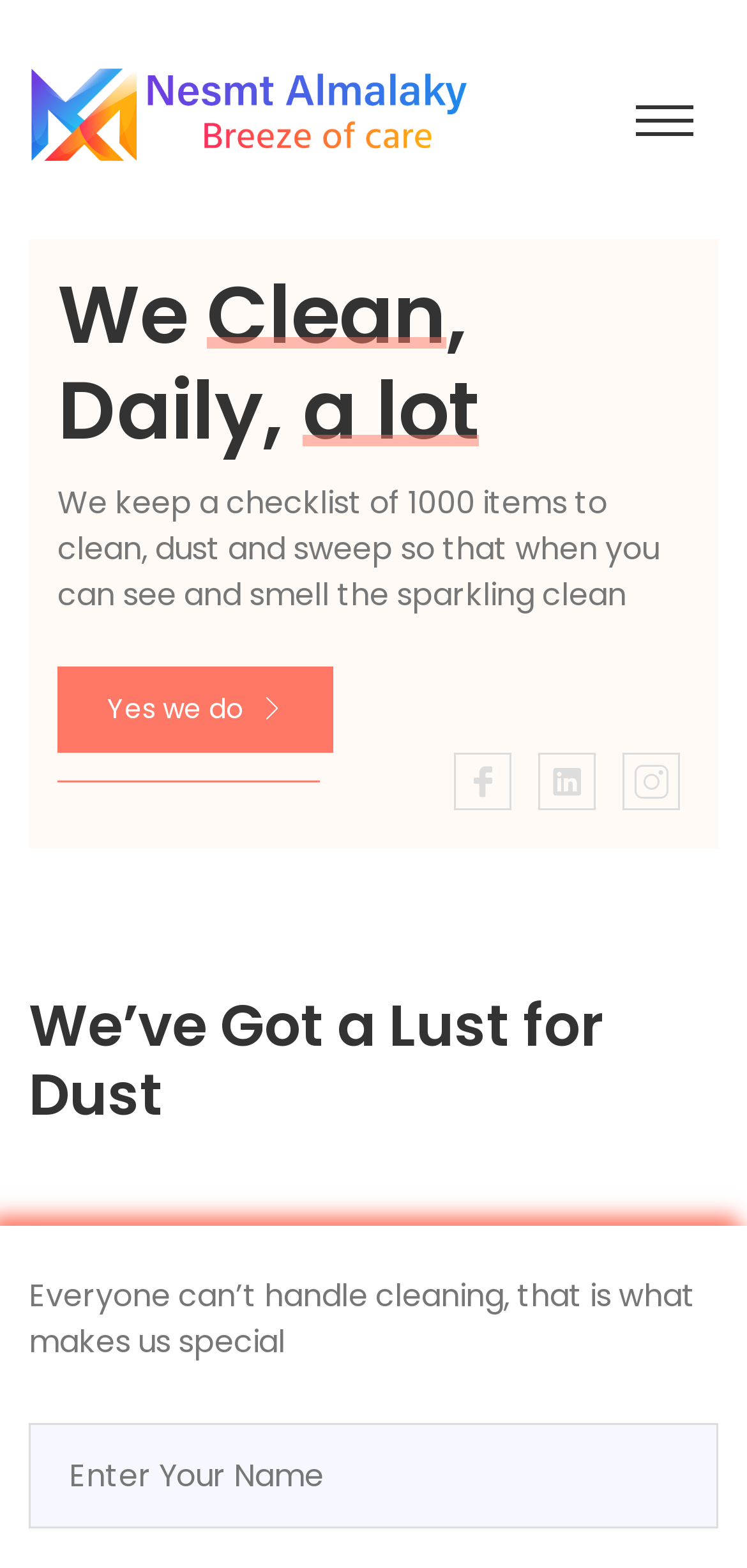Provide an in-depth caption for the elements present on the webpage.

The webpage is about scheduling swimming pool cleaning services in Dubai, offered by Nesmt Almalaky LLC. At the top left corner, there is a logo of the company, accompanied by a toggle navigation button on the top right corner. Below the logo, there is a promotional message that reads "Cleaner is in your pocket We're the 911 when you need a cleaner. Don’t worry, we’ll have the mess under control! Let's Chat". This message is divided into a heading "Cleaner is in your pocket" and a link "Let's Chat" with an arrow icon.

On the right side of the promotional message, there are three social media links, represented by icons. Below the promotional message, there is a heading "We’ve Got a Lust for Dust", followed by a paragraph of text that reads "Everyone can’t handle cleaning, that is what makes us special". At the bottom of the page, there is a form with a required textbox to enter your name.